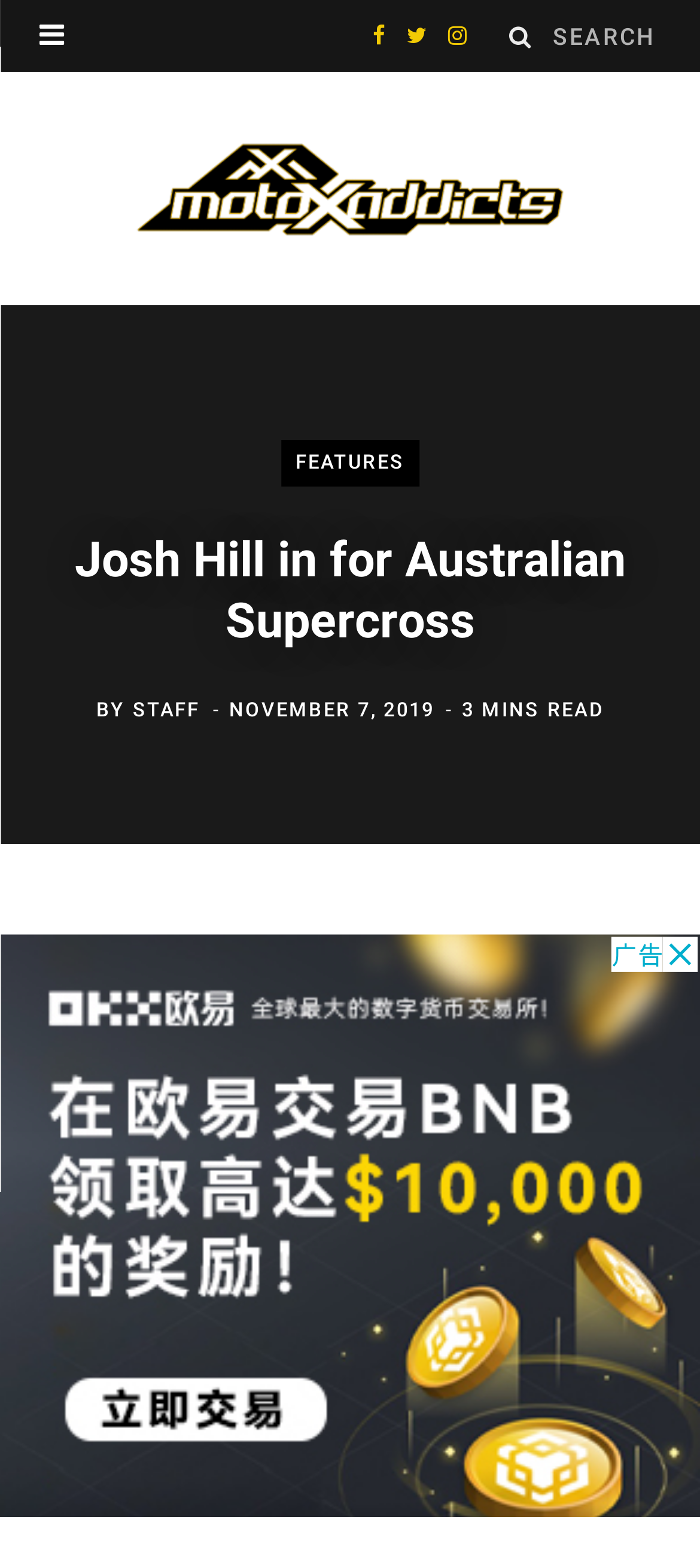Please find the bounding box coordinates of the element that you should click to achieve the following instruction: "request Consultation". The coordinates should be presented as four float numbers between 0 and 1: [left, top, right, bottom].

None